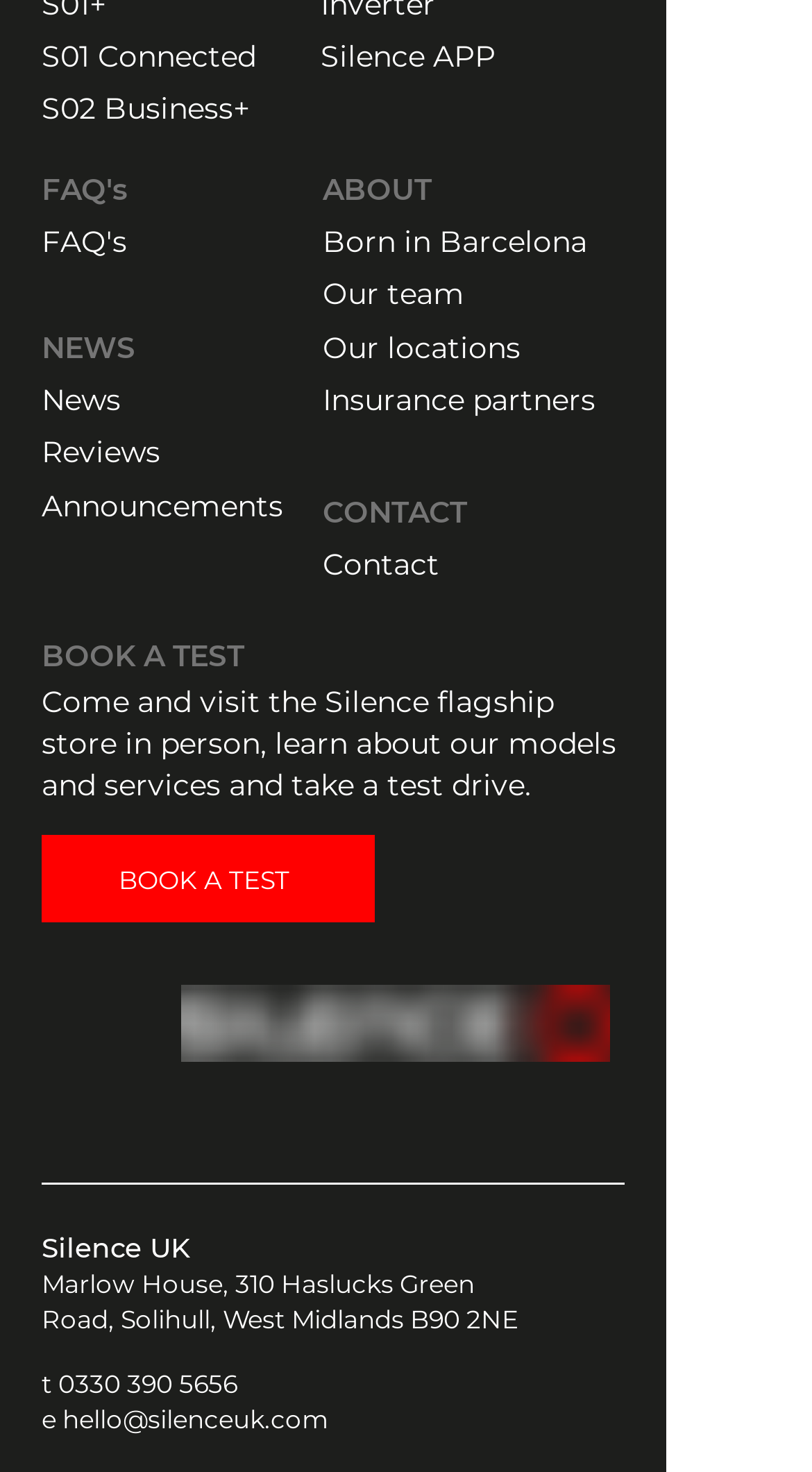Please determine the bounding box coordinates of the clickable area required to carry out the following instruction: "Click on S01 Connected". The coordinates must be four float numbers between 0 and 1, represented as [left, top, right, bottom].

[0.051, 0.026, 0.315, 0.049]